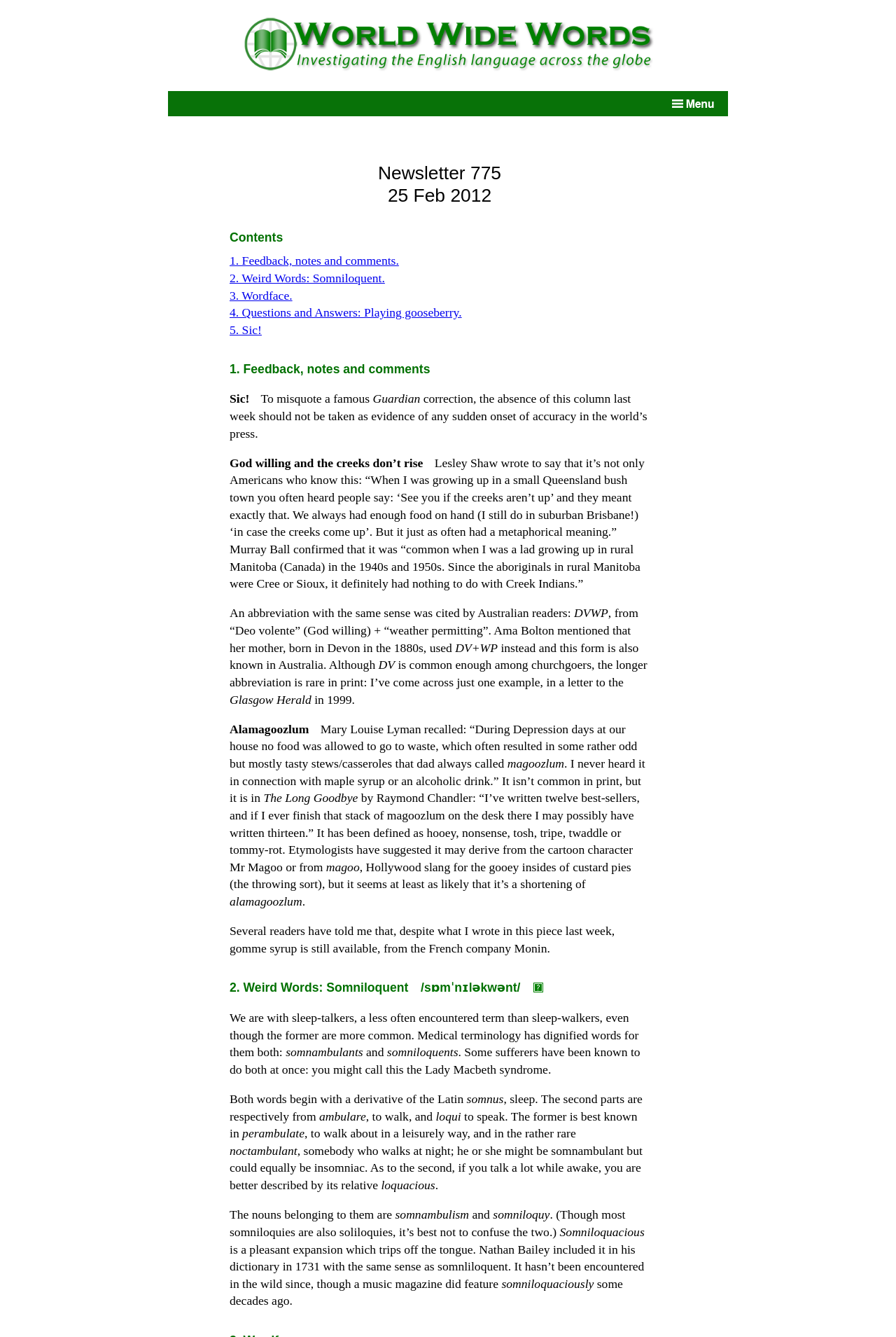What is the topic of the second section?
Please ensure your answer to the question is detailed and covers all necessary aspects.

The second section is titled '2. Weird Words: Somniloquent', which suggests that the topic of this section is about weird words, specifically the word 'somniloquent'.